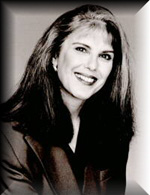Give an in-depth description of the image.

The image features a black-and-white portrait of a woman with long, dark hair, dressed in a formal outfit. She is smiling warmly at the camera, conveying a sense of approachability and friendliness. This photograph is likely associated with Karen Jones Delk, a historical romance author known for her book "Ransom of the Heart." The image serves to depict her professional persona, complementing her work in the literary world, where she captivates audiences through engaging storytelling.